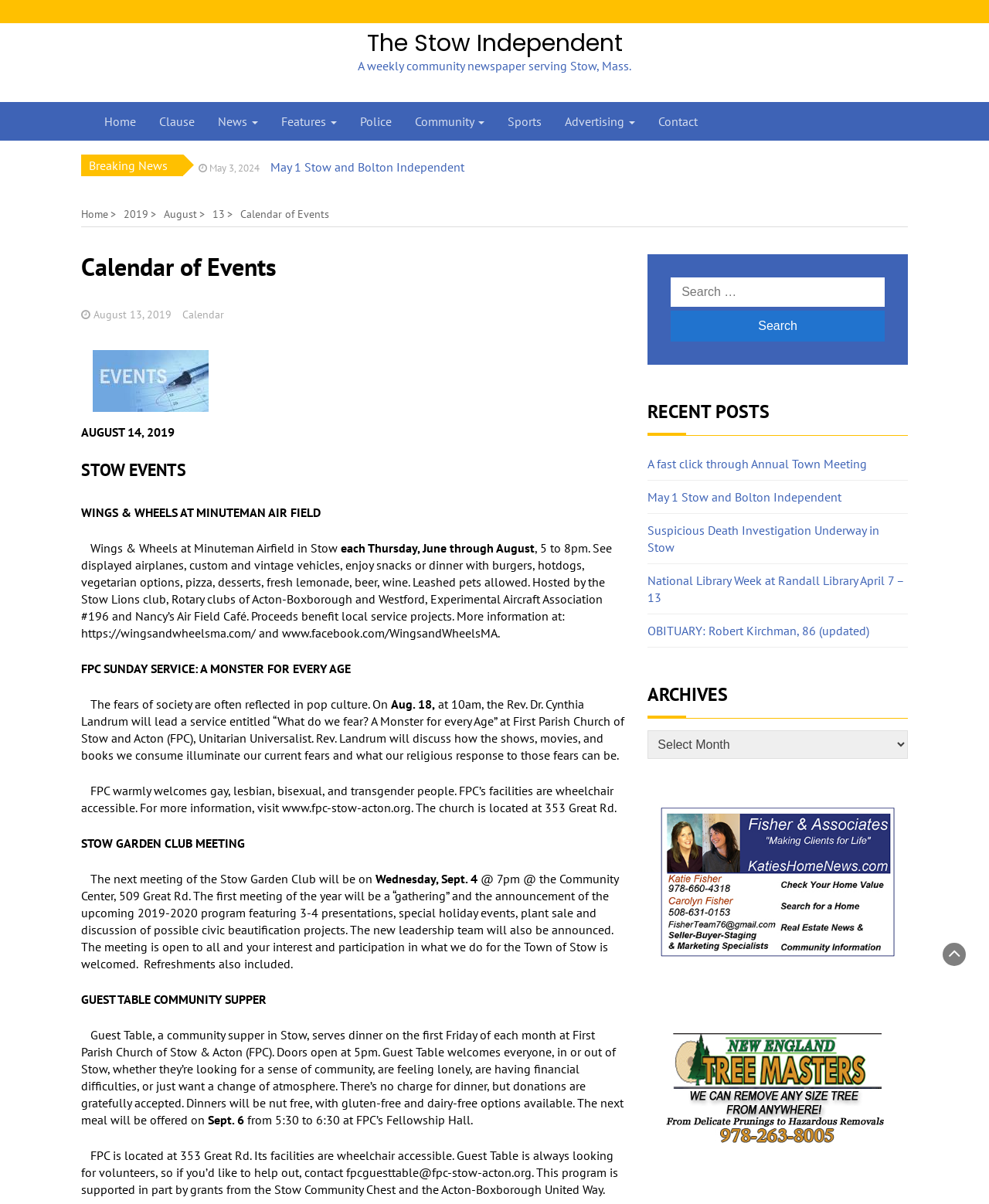Locate the bounding box coordinates of the element to click to perform the following action: 'Search for something'. The coordinates should be given as four float values between 0 and 1, in the form of [left, top, right, bottom].

[0.678, 0.23, 0.895, 0.284]